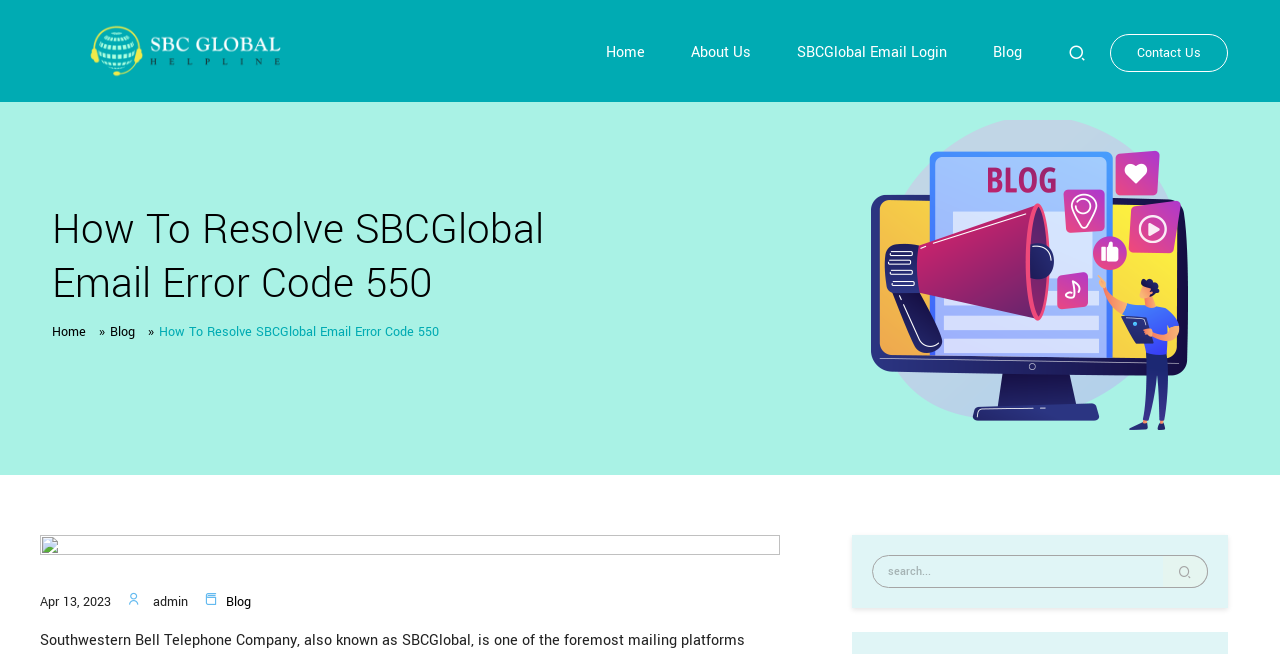Describe the webpage in detail, including text, images, and layout.

The webpage is about resolving SBCGlobal Email error code 550. At the top left, there is a logo with a link to "sbcglobalhelpline" accompanied by an image. On the top right, there is a navigation menu with links to "Home", "About Us", "SBCGlobal Email Login", "Blog", and "Contact Us". 

Below the navigation menu, there is a prominent heading that reads "How To Resolve SBCGlobal Email Error Code 550". Underneath the heading, there are two rows of links. The first row has links to "Home" and "Blog", while the second row has a static text with the same title as the heading. 

On the right side of the page, there is a large image related to the blog. At the bottom left, there is a static text indicating the date "Apr 13, 2023" and the author "admin". Next to the date and author, there is a link to "Blog". 

At the bottom right, there is a search bar with a search box and a button with a magnifying glass icon.